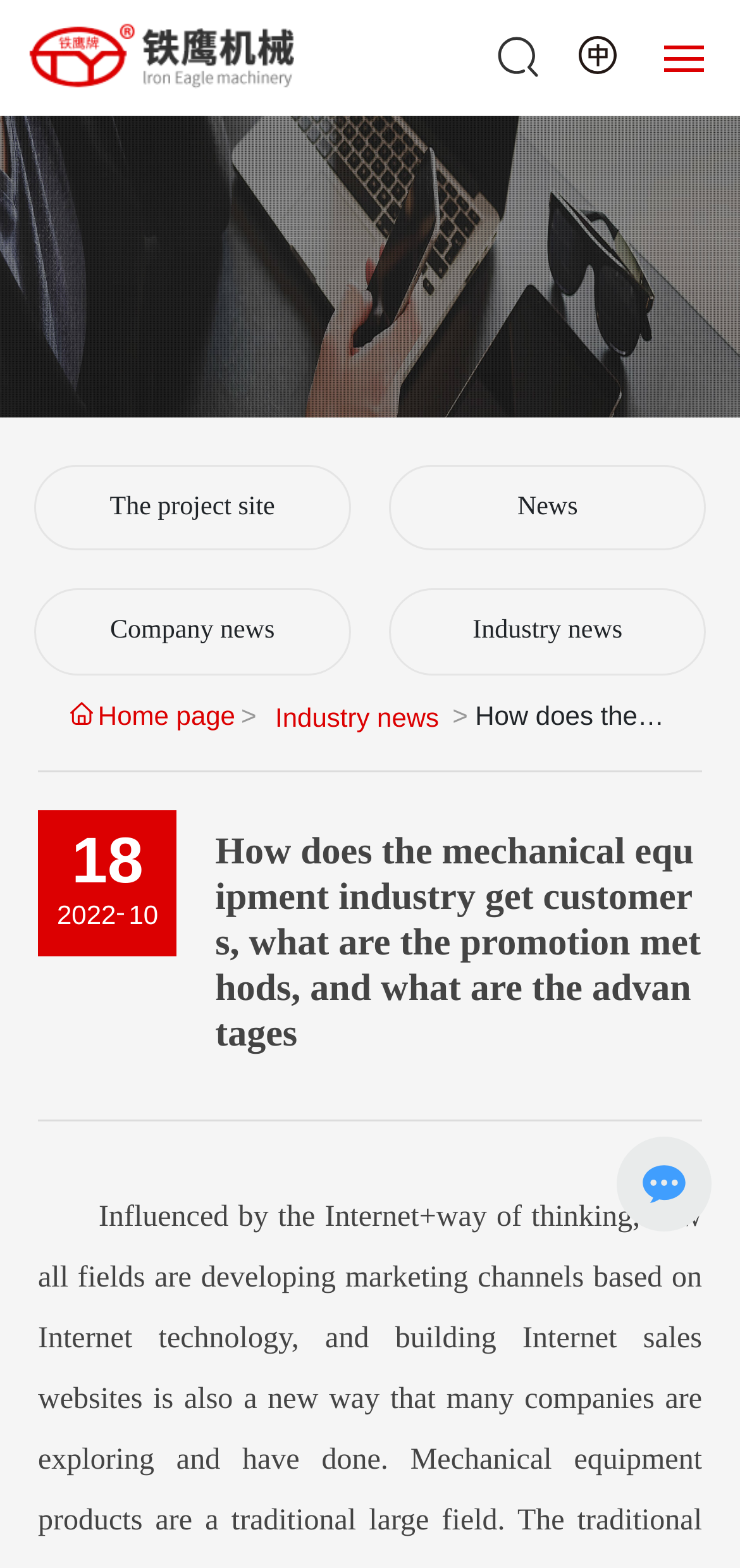What is the company name?
Based on the image, answer the question in a detailed manner.

The company name can be found in the title of the webpage, which is 'How does the mechanical equipment industry get customers, what are the promotion methods, and what are the advantages_Sichuan Tieying Machinery Manufacturing Co. LTD'.